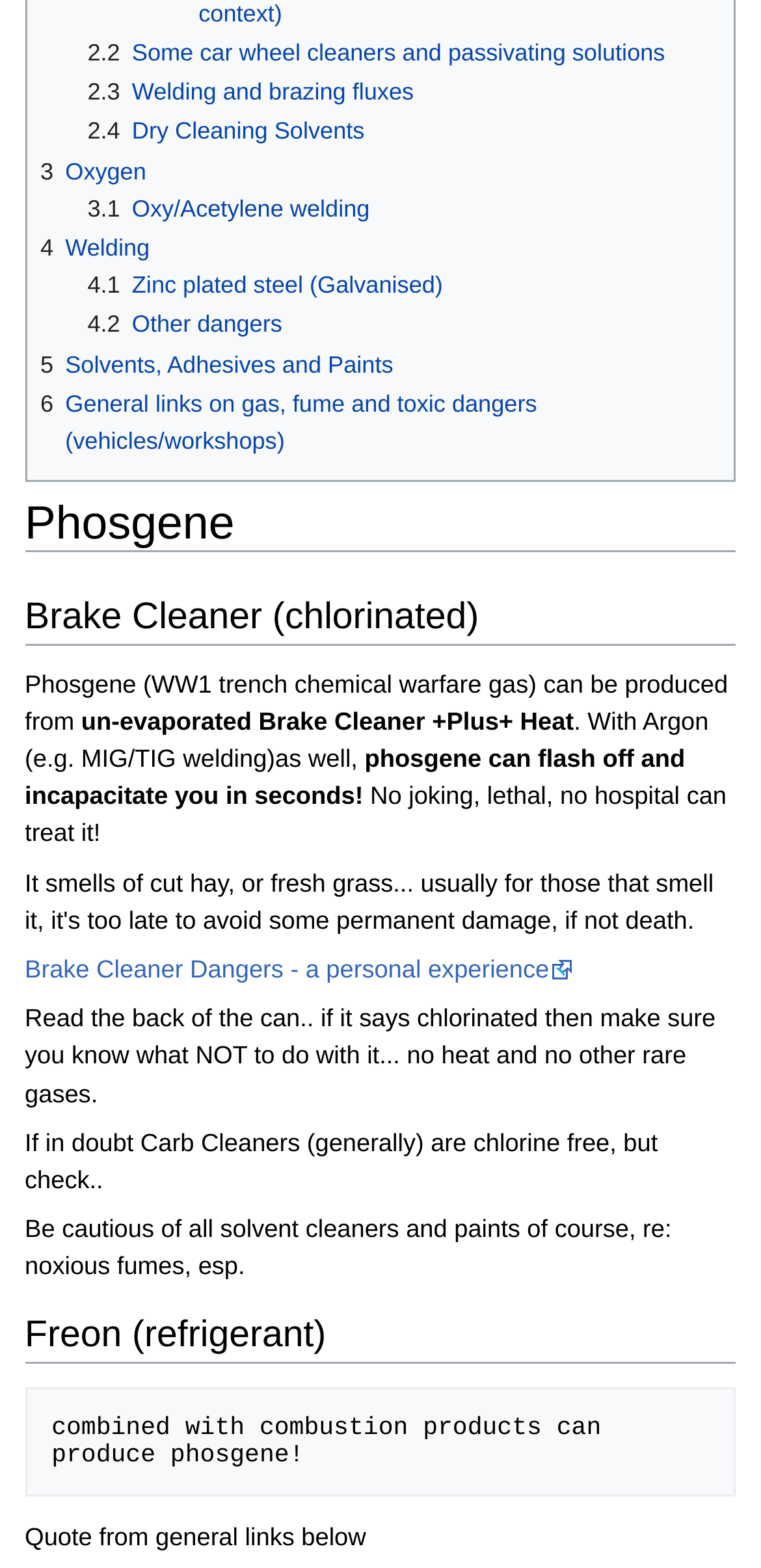Identify the bounding box for the described UI element: "3.1 Oxy/Acetylene welding".

[0.115, 0.124, 0.486, 0.141]